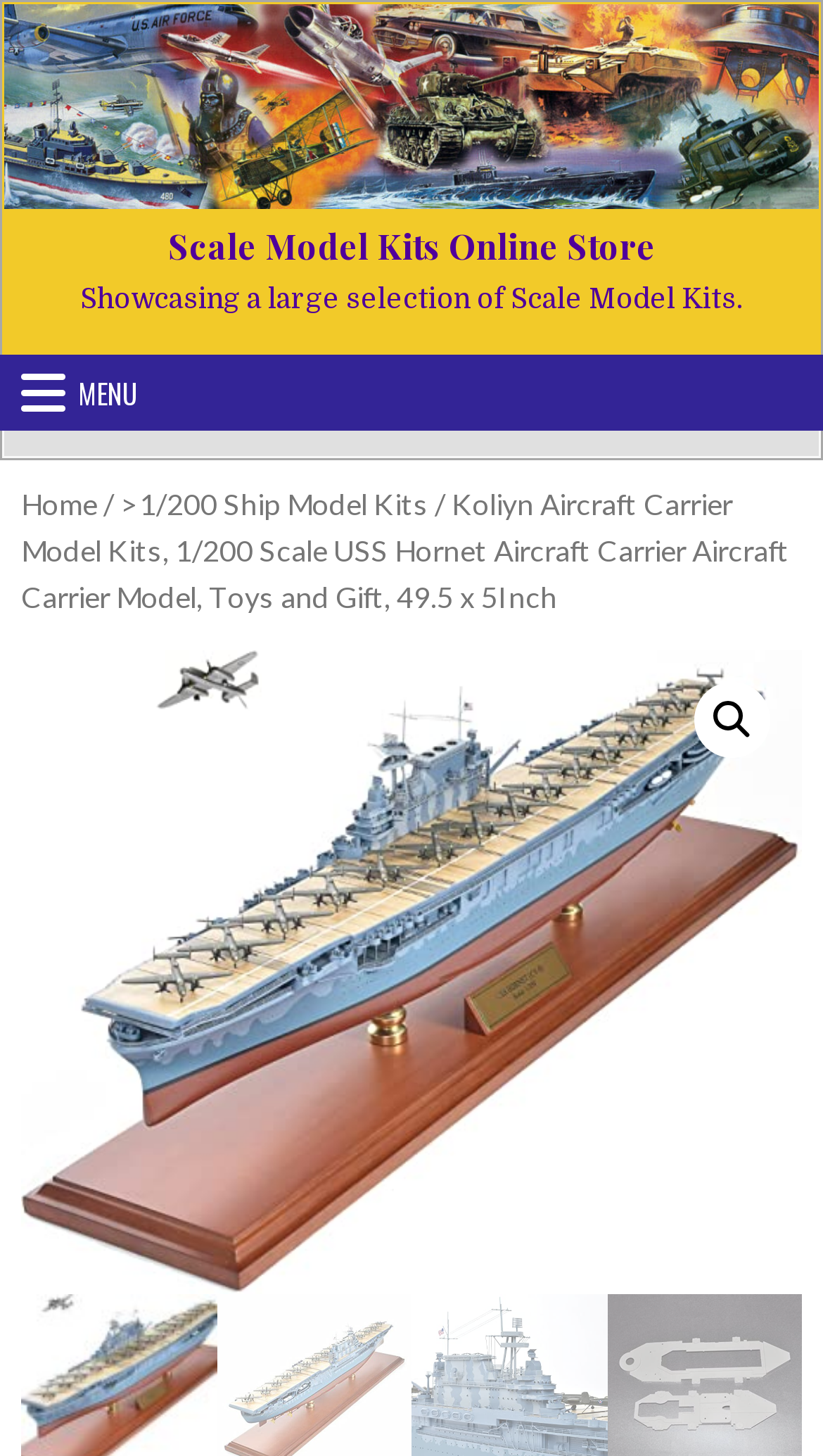Give an in-depth explanation of the webpage layout and content.

This webpage is about a scale model kit of the USS Hornet Aircraft Carrier. At the top-left corner, there is a link to the website's primary menu, which is currently collapsed. Next to it, there is a navigation bar with a breadcrumb trail showing the current page's location: "Home > 1/200 Ship Model Kits > Koliyn Aircraft Carrier Model Kits, 1/200 Scale USS Hornet Aircraft Carrier Aircraft Carrier Model, Toys and Gift, 49.5 x 5Inch".

Below the navigation bar, there is a brief description of the website, stating that it showcases a large selection of scale model kits. On the top-right corner, there is a search icon, represented by a magnifying glass emoji. 

The main content of the webpage is an image of the USS Hornet Aircraft Carrier model kit, which takes up most of the page's space. The image is centered, with a small gap at the top and bottom. There are no other UI elements or text blocks on the page besides the navigation and search elements mentioned above.